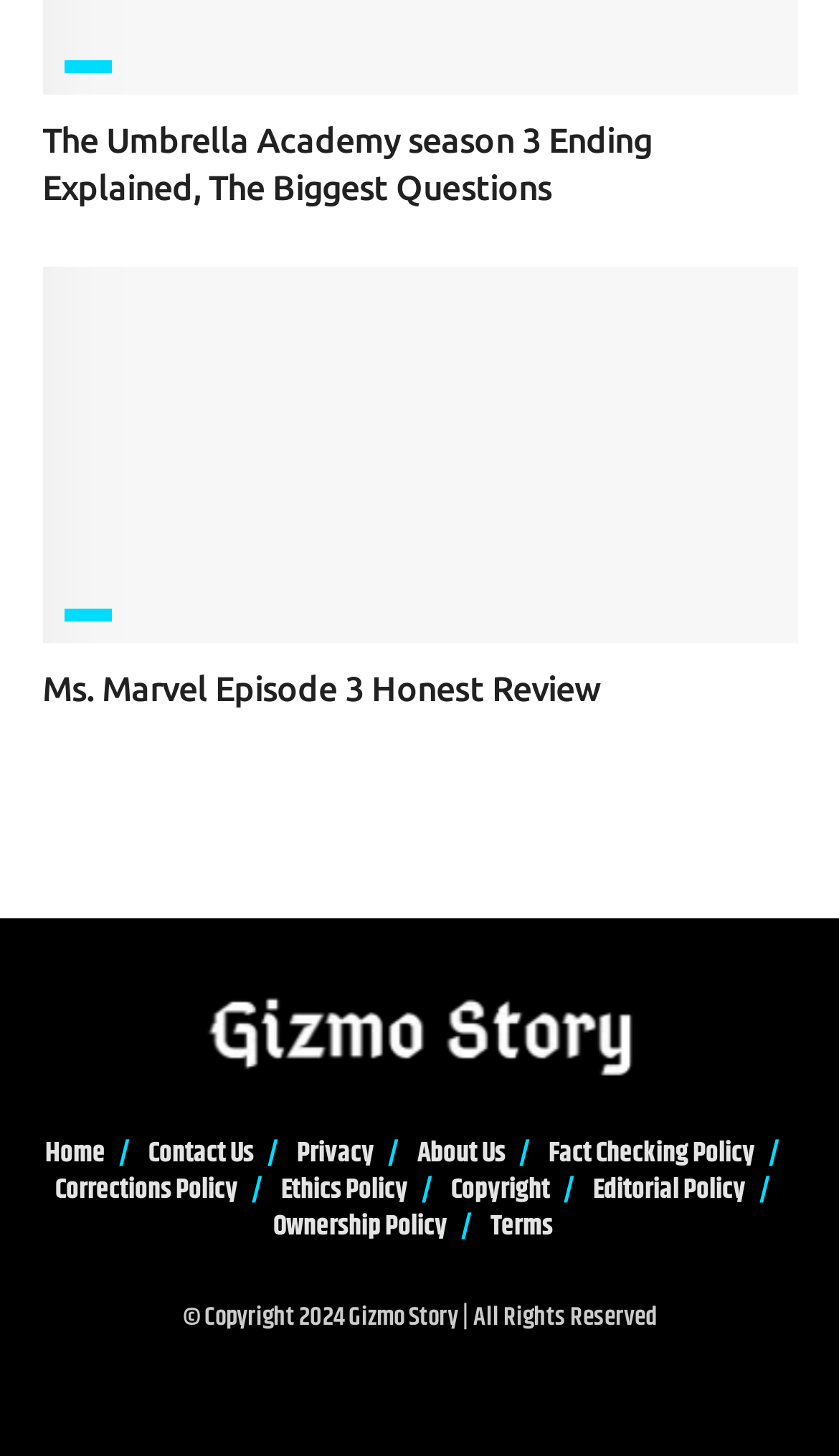Provide the bounding box for the UI element matching this description: "Real Agent Guard".

None